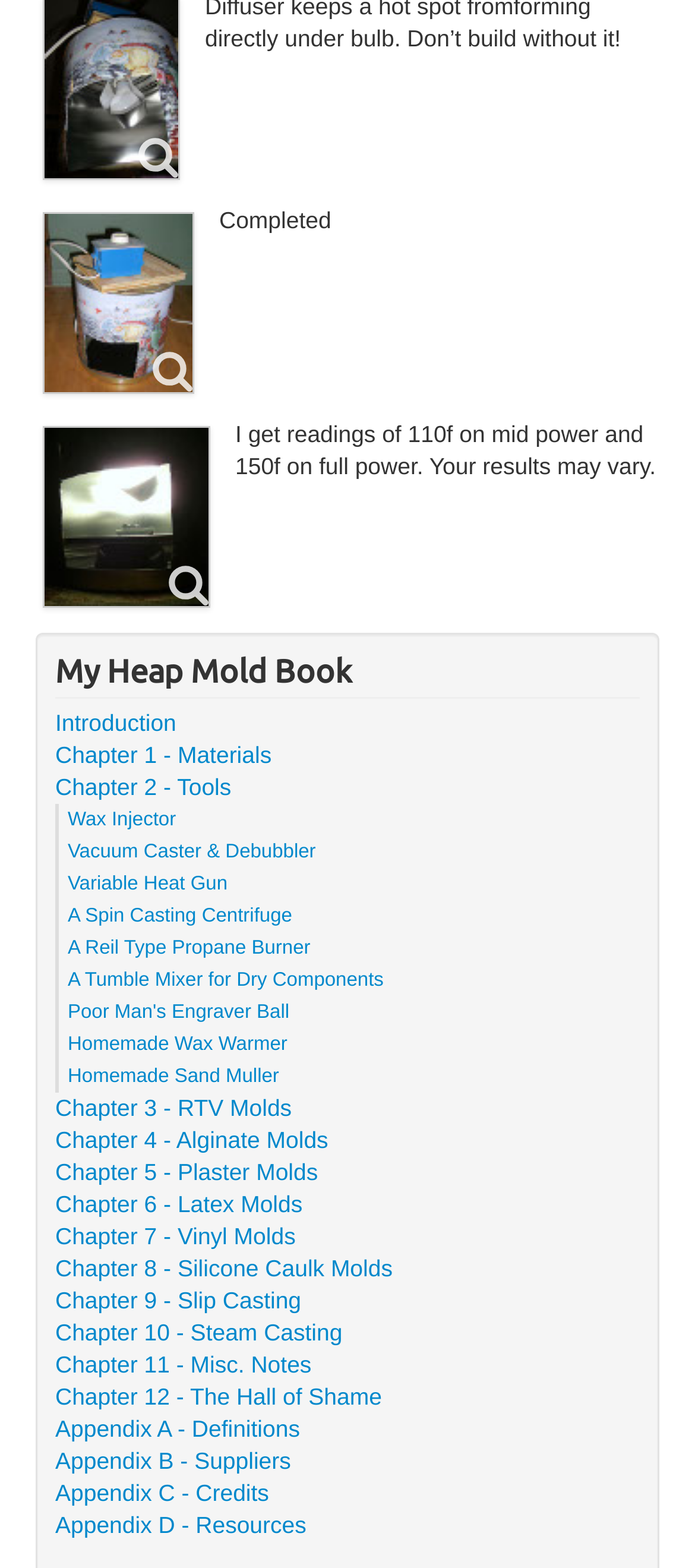Locate the bounding box coordinates of the area that needs to be clicked to fulfill the following instruction: "View 'Chapter 1 - Materials'". The coordinates should be in the format of four float numbers between 0 and 1, namely [left, top, right, bottom].

[0.079, 0.472, 0.921, 0.492]